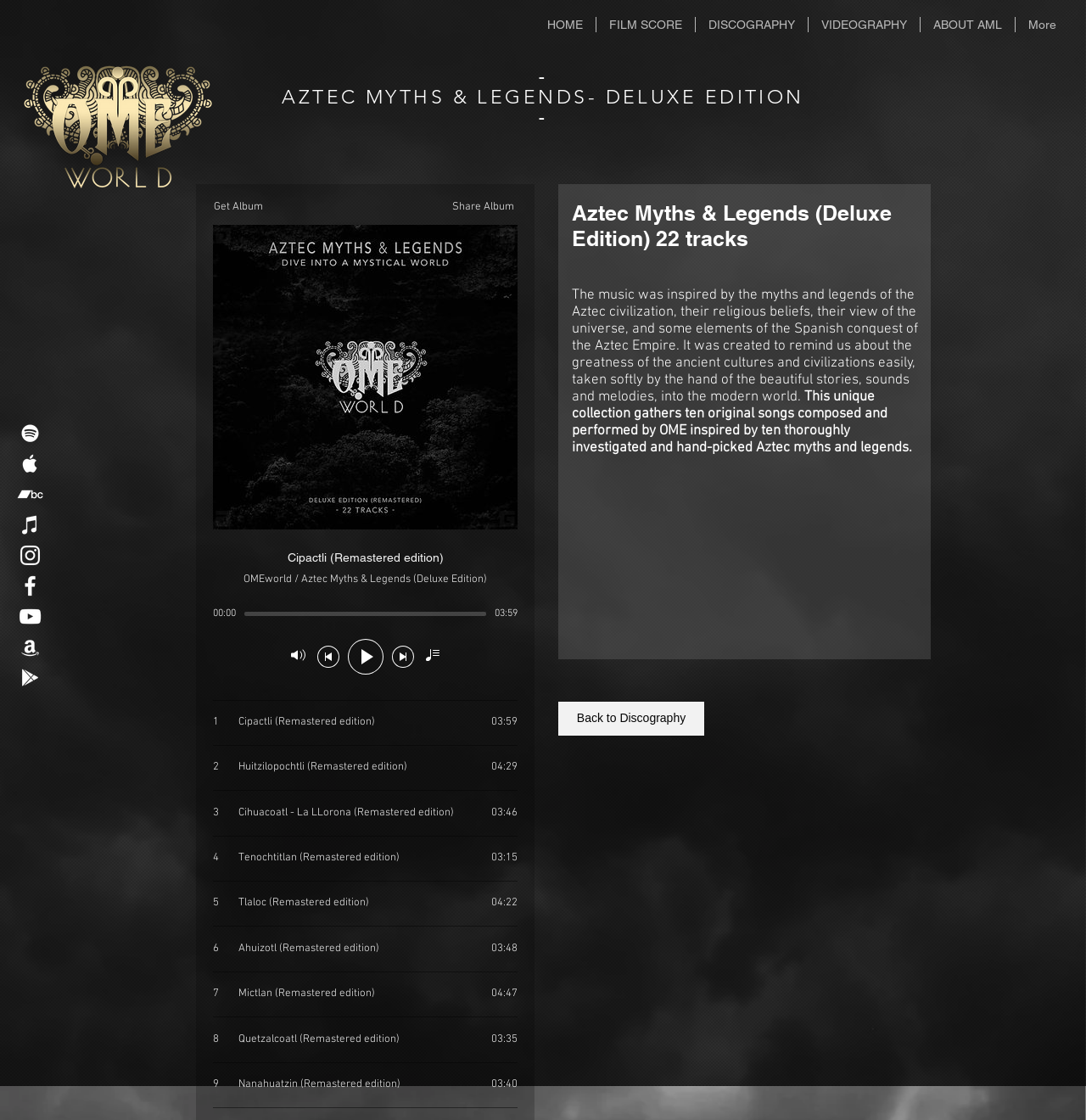How many original songs are in the collection?
Refer to the image and provide a thorough answer to the question.

The answer can be found in the StaticText element with the text 'This unique collection gathers ten original songs...' which is located in the middle of the webpage.